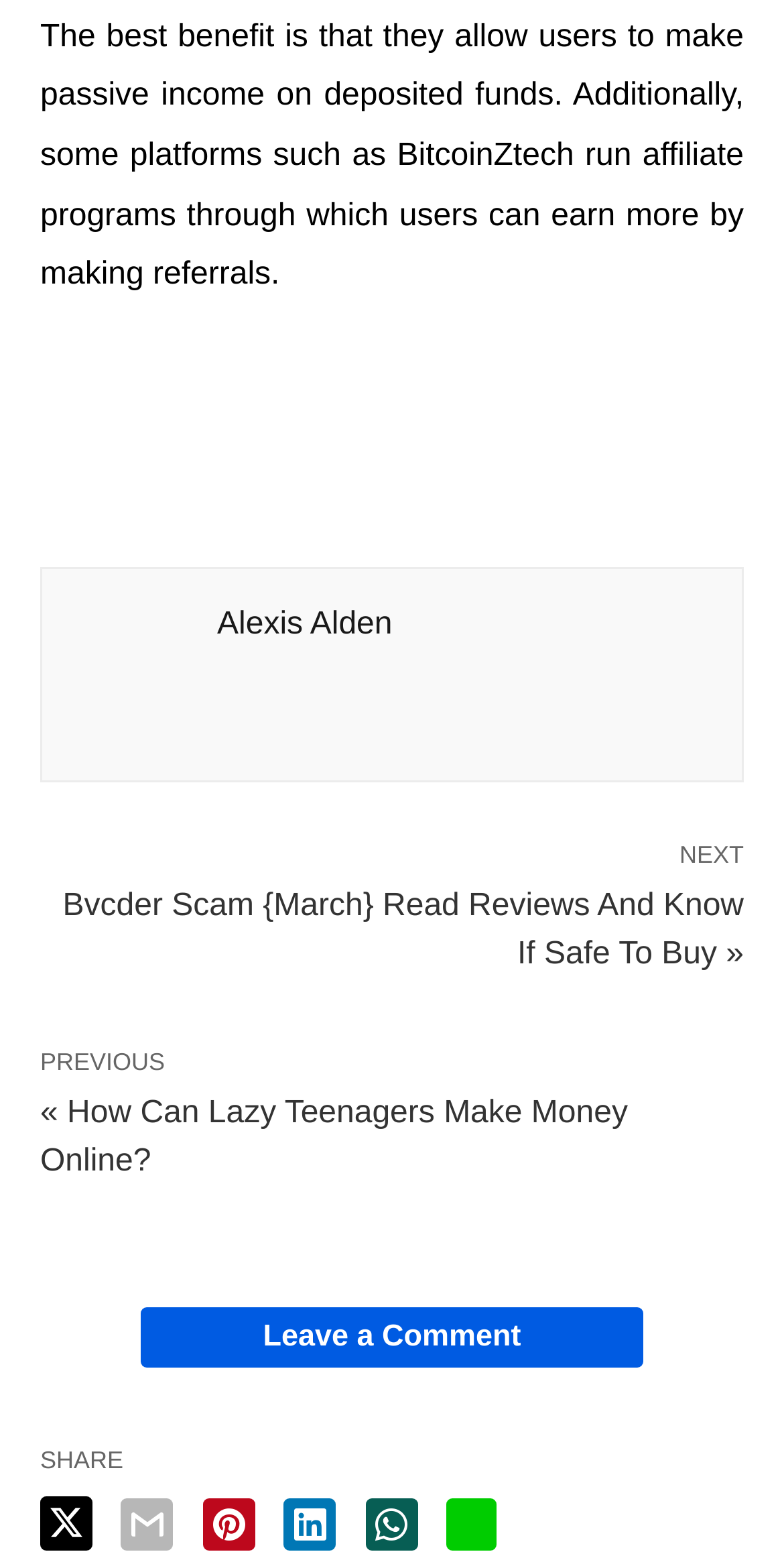Please determine the bounding box coordinates of the element to click in order to execute the following instruction: "Explore 'KARL_POPPER'". The coordinates should be four float numbers between 0 and 1, specified as [left, top, right, bottom].

None